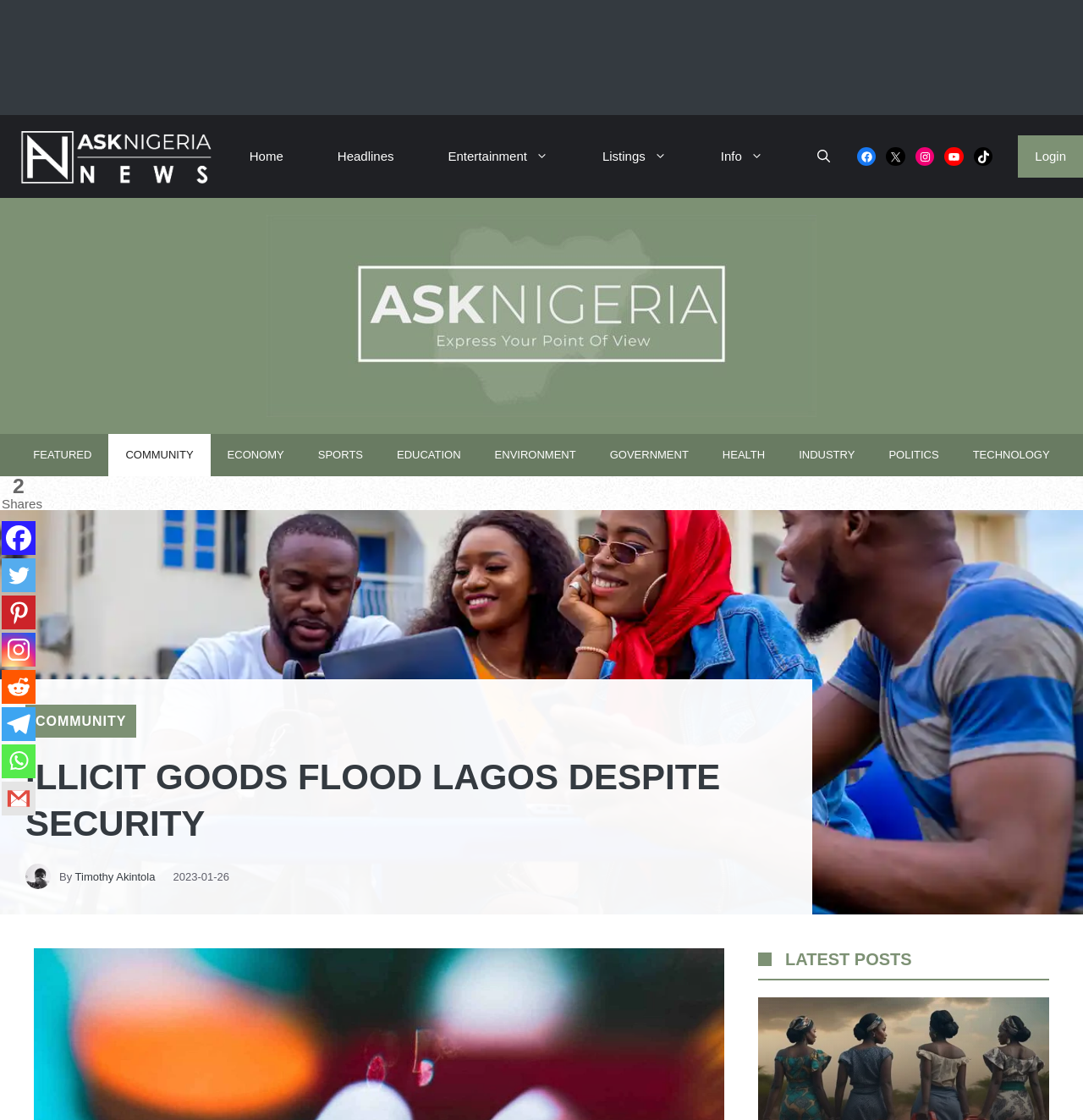What is the category of the article?
Provide a short answer using one word or a brief phrase based on the image.

None